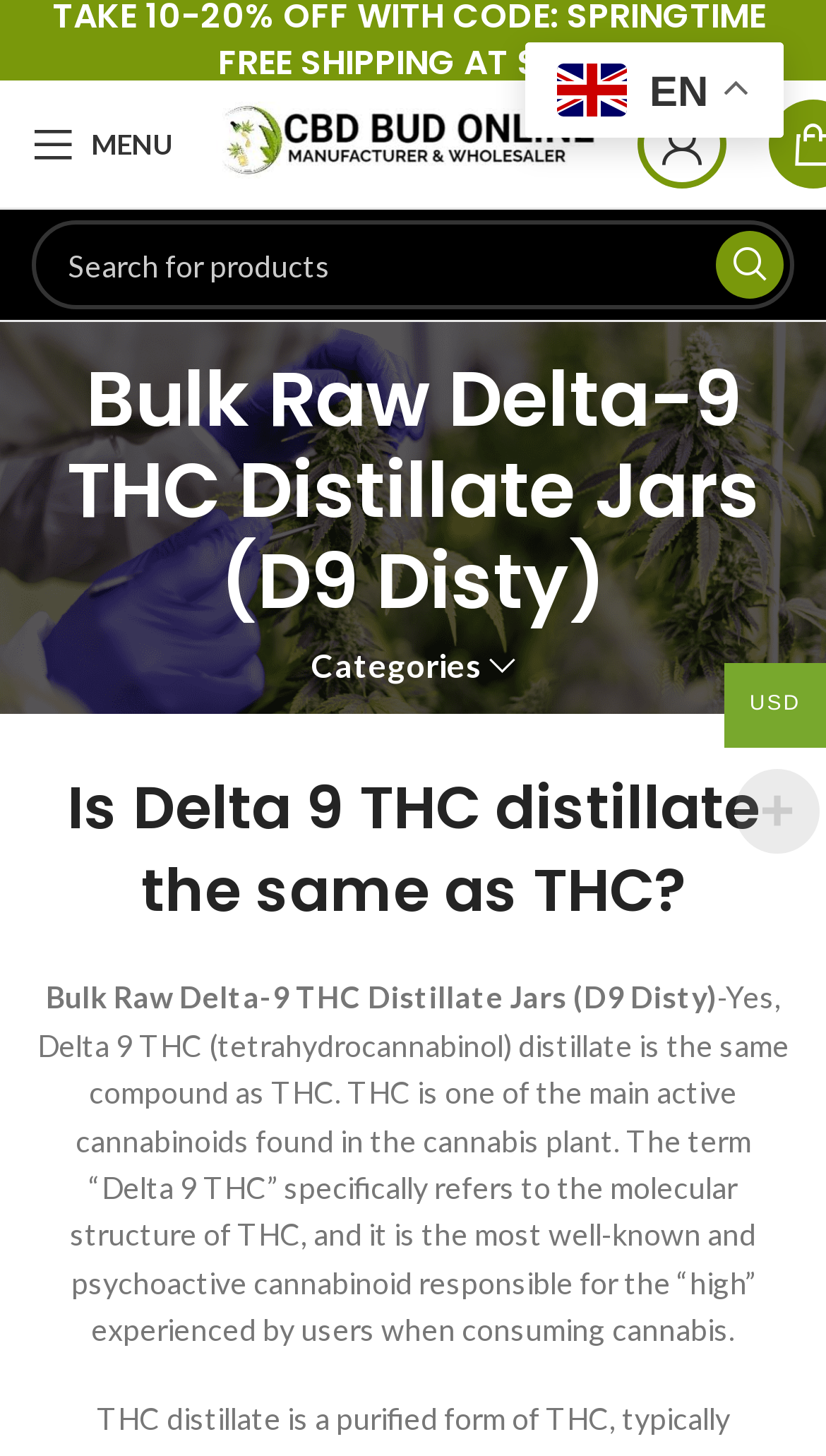Using a single word or phrase, answer the following question: 
What is the search button icon?

